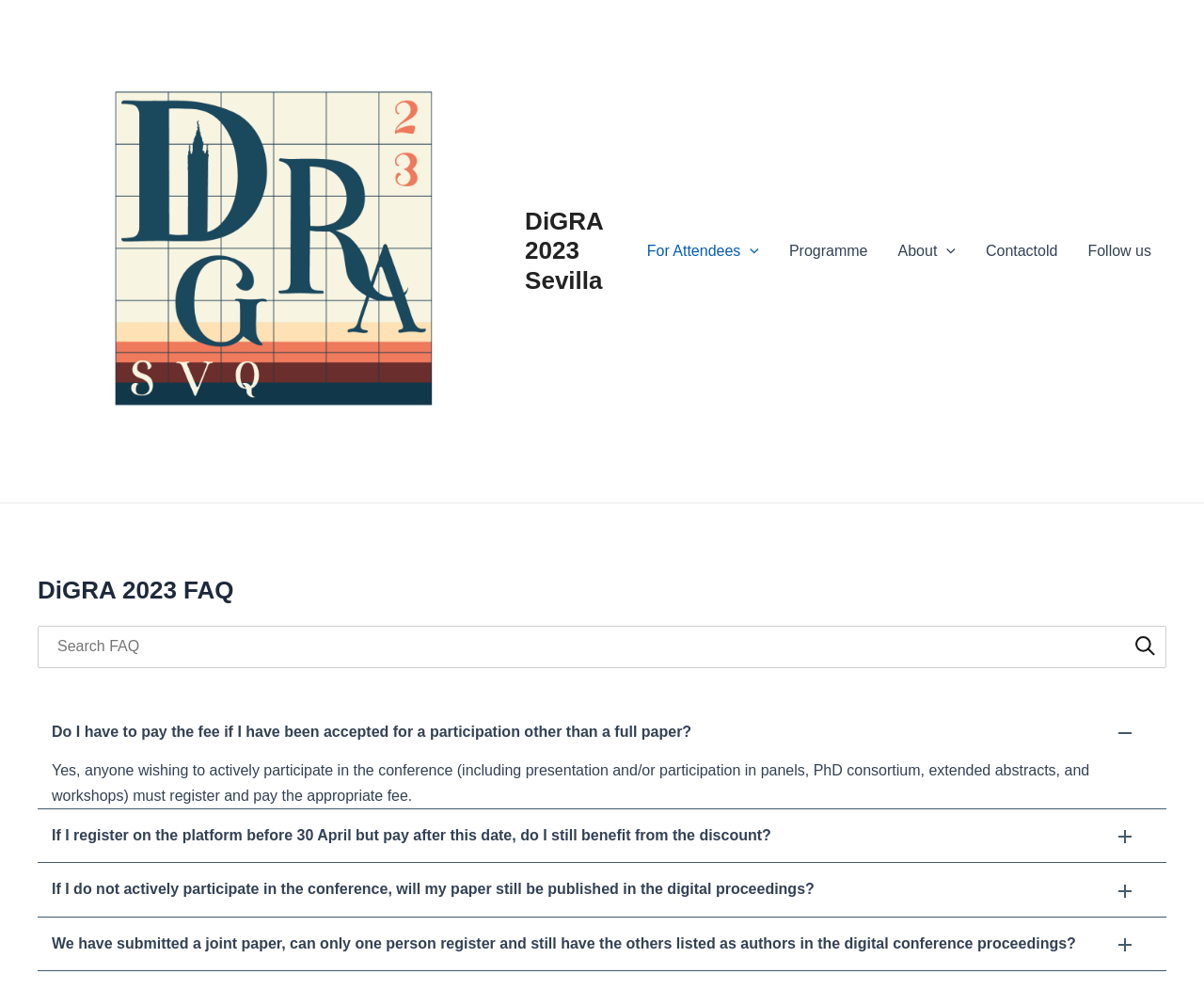Deliver a detailed narrative of the webpage's visual and textual elements.

The webpage is about DiGRA 2023 Sevilla, a conference or event. At the top, there is a logo or image of DiGRA 2023 Sevilla, accompanied by a link with the same name. Below the logo, there is a navigation menu labeled "Navegación del sitio" that contains several links, including "For Attendees", "Programme", "About", "Contactold", and "Follow us". The "For Attendees" and "About" links have dropdown menus with additional options.

On the right side of the navigation menu, there is a heading "DiGRA 2023 FAQ" followed by a search box labeled "Search FAQ". Below the search box, there are several questions and answers related to the conference, including information about registration fees, payment deadlines, and publication of papers in the digital proceedings. The questions and answers are presented in a list format, with each question followed by a corresponding answer.

There are a few images scattered throughout the page, including a small icon next to the "Follow us" link and another icon within the "For Attendees" dropdown menu. The overall layout of the page is organized, with clear headings and concise text.